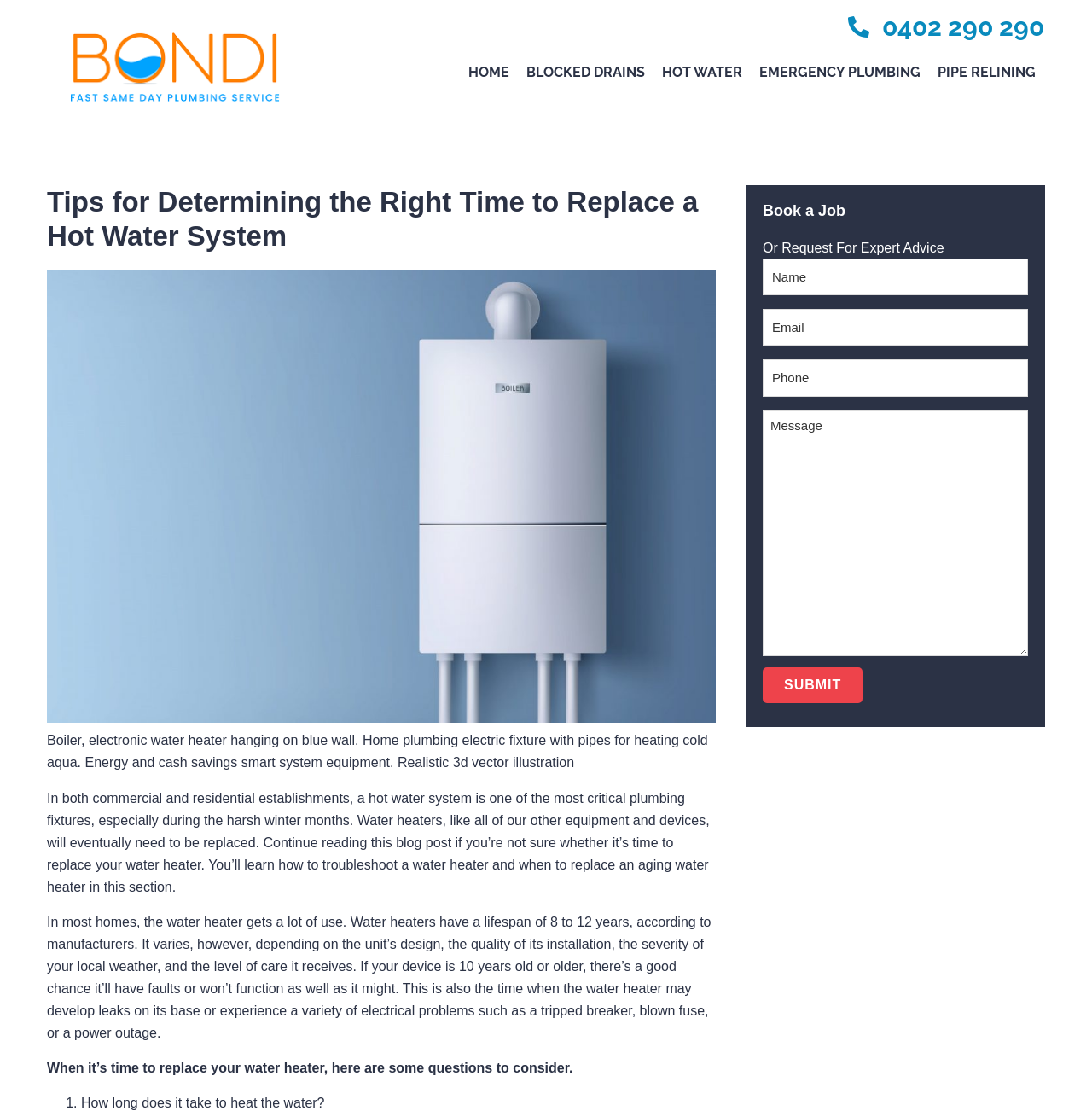Extract the bounding box for the UI element that matches this description: "0402 290 290".

[0.808, 0.013, 0.956, 0.036]